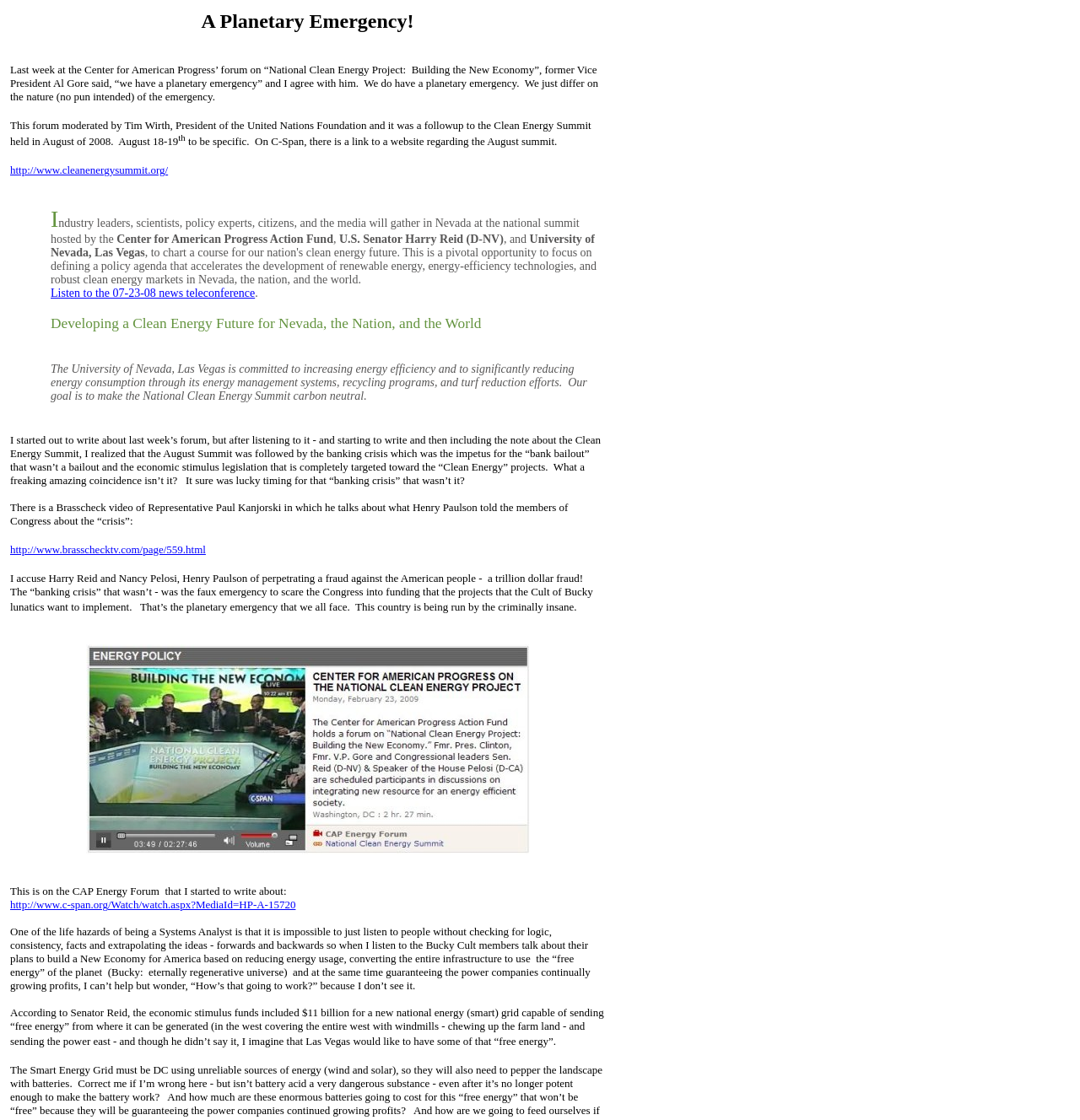Who is accused of perpetrating a fraud?
Use the image to answer the question with a single word or phrase.

Harry Reid, Nancy Pelosi, Henry Paulson